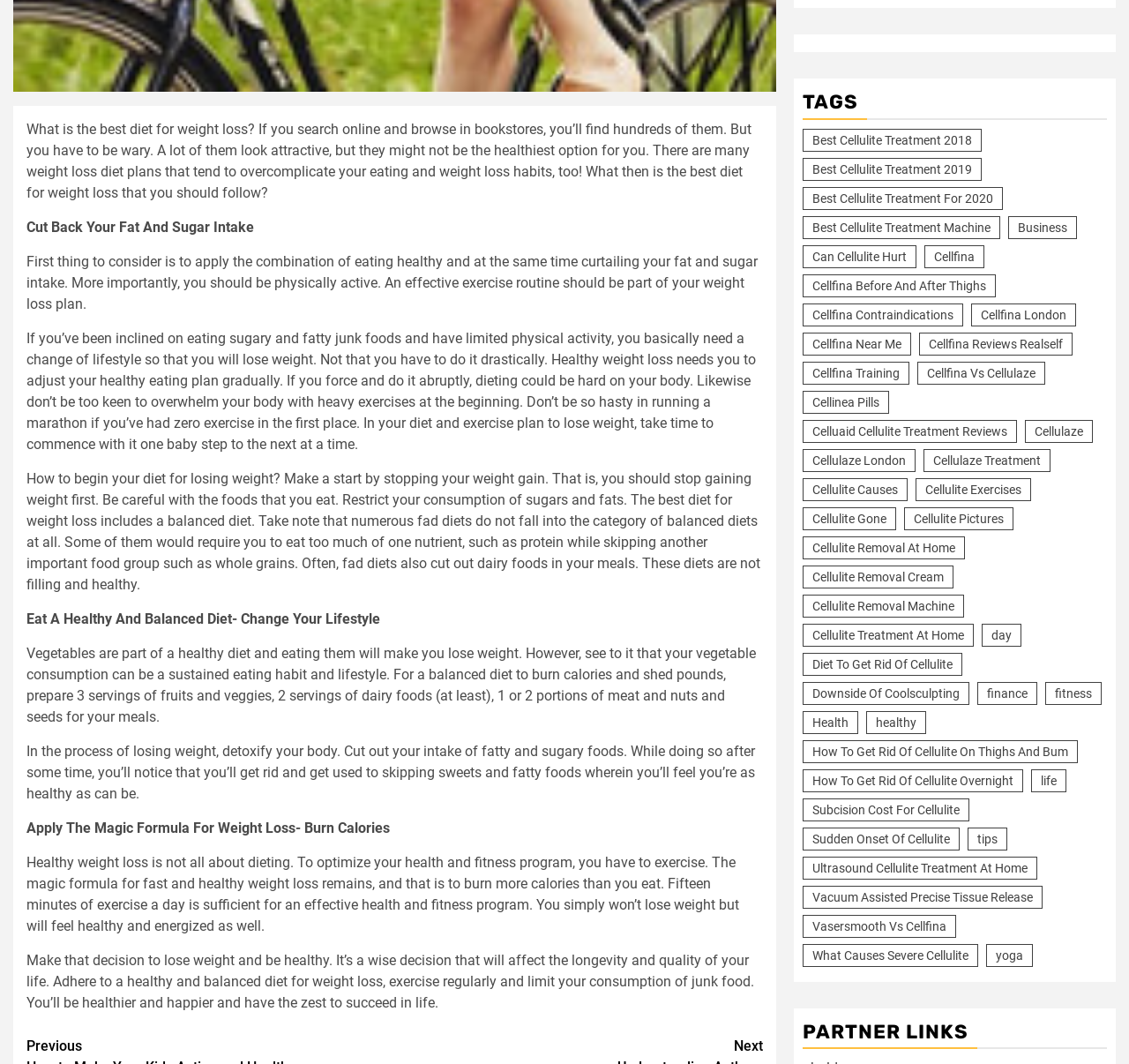How many servings of fruits and veggies are recommended?
Please provide a comprehensive and detailed answer to the question.

The webpage suggests preparing 3 servings of fruits and veggies for a balanced diet to burn calories and shed pounds, as mentioned in the sixth paragraph.